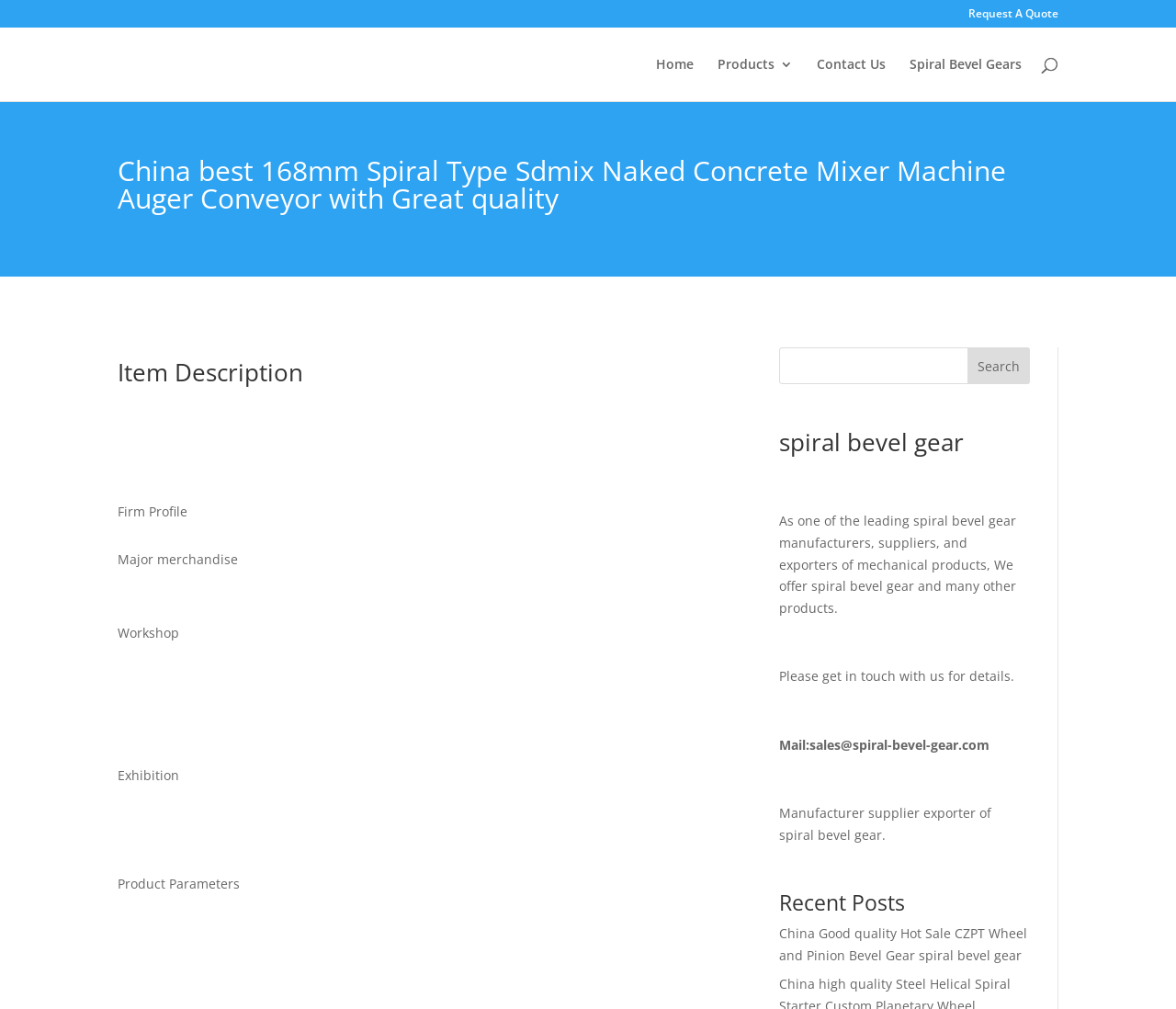Determine the bounding box coordinates for the HTML element described here: "name="s" placeholder="Search …" title="Search for:"".

[0.157, 0.027, 0.877, 0.029]